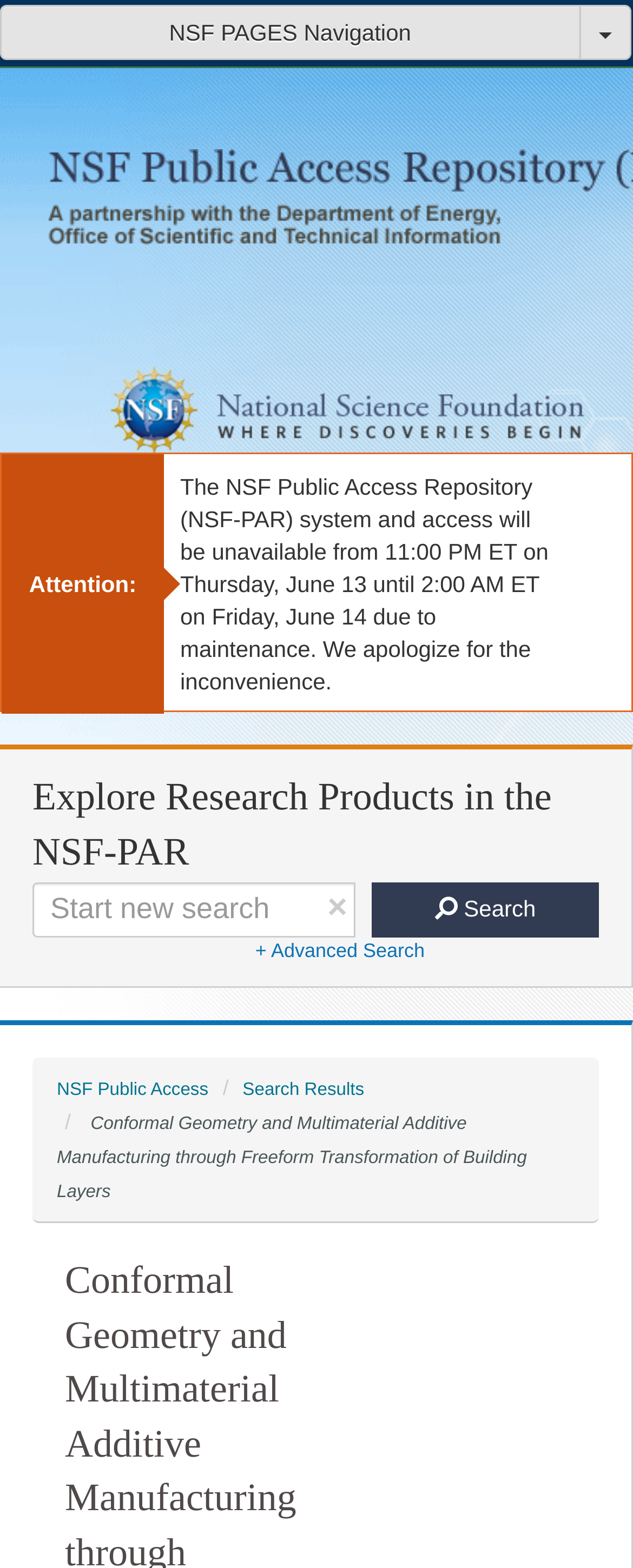Could you locate the bounding box coordinates for the section that should be clicked to accomplish this task: "Enter a comment".

None